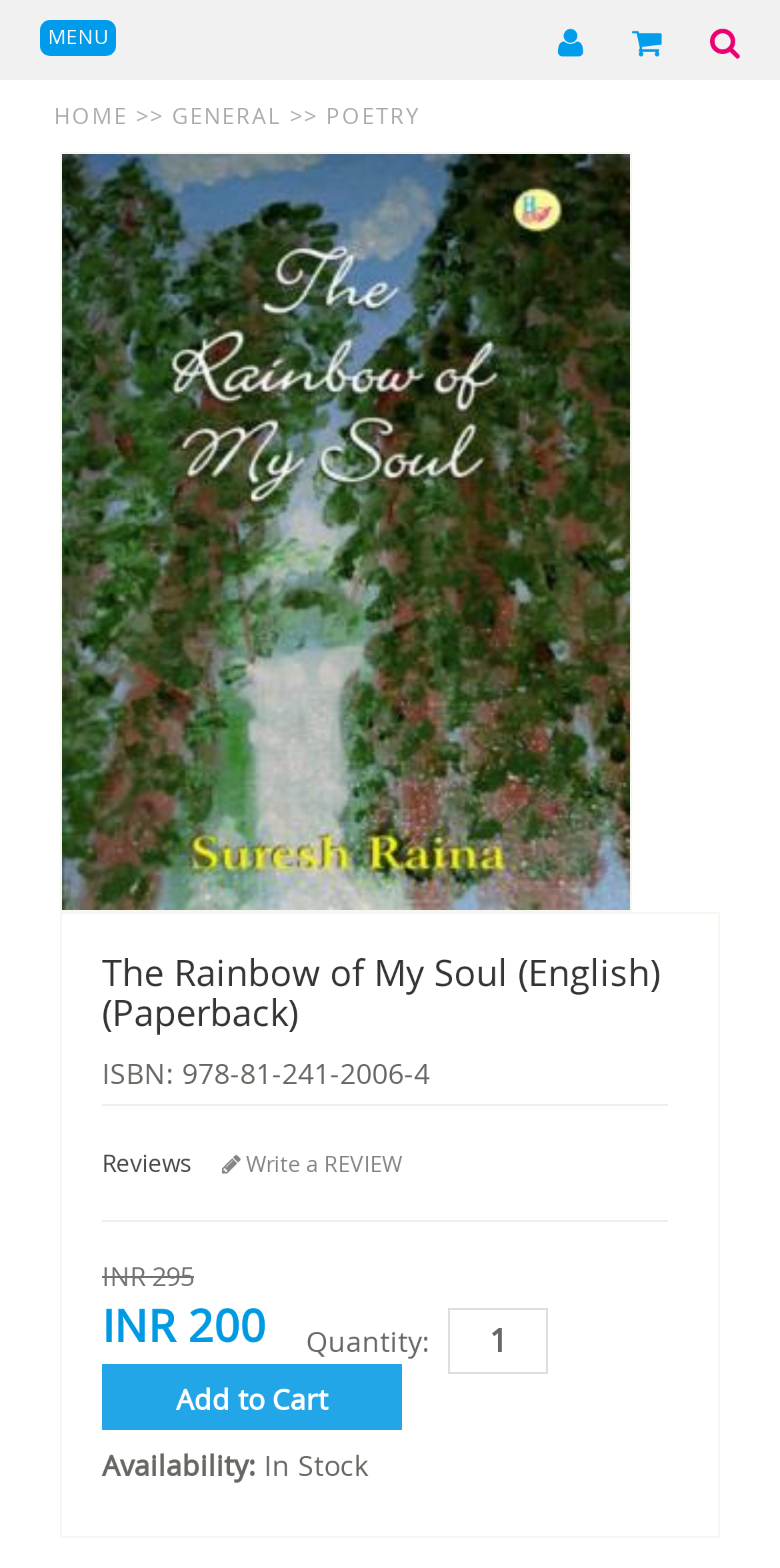Locate the bounding box coordinates of the element that needs to be clicked to carry out the instruction: "Change the quantity". The coordinates should be given as four float numbers ranging from 0 to 1, i.e., [left, top, right, bottom].

[0.574, 0.834, 0.703, 0.876]